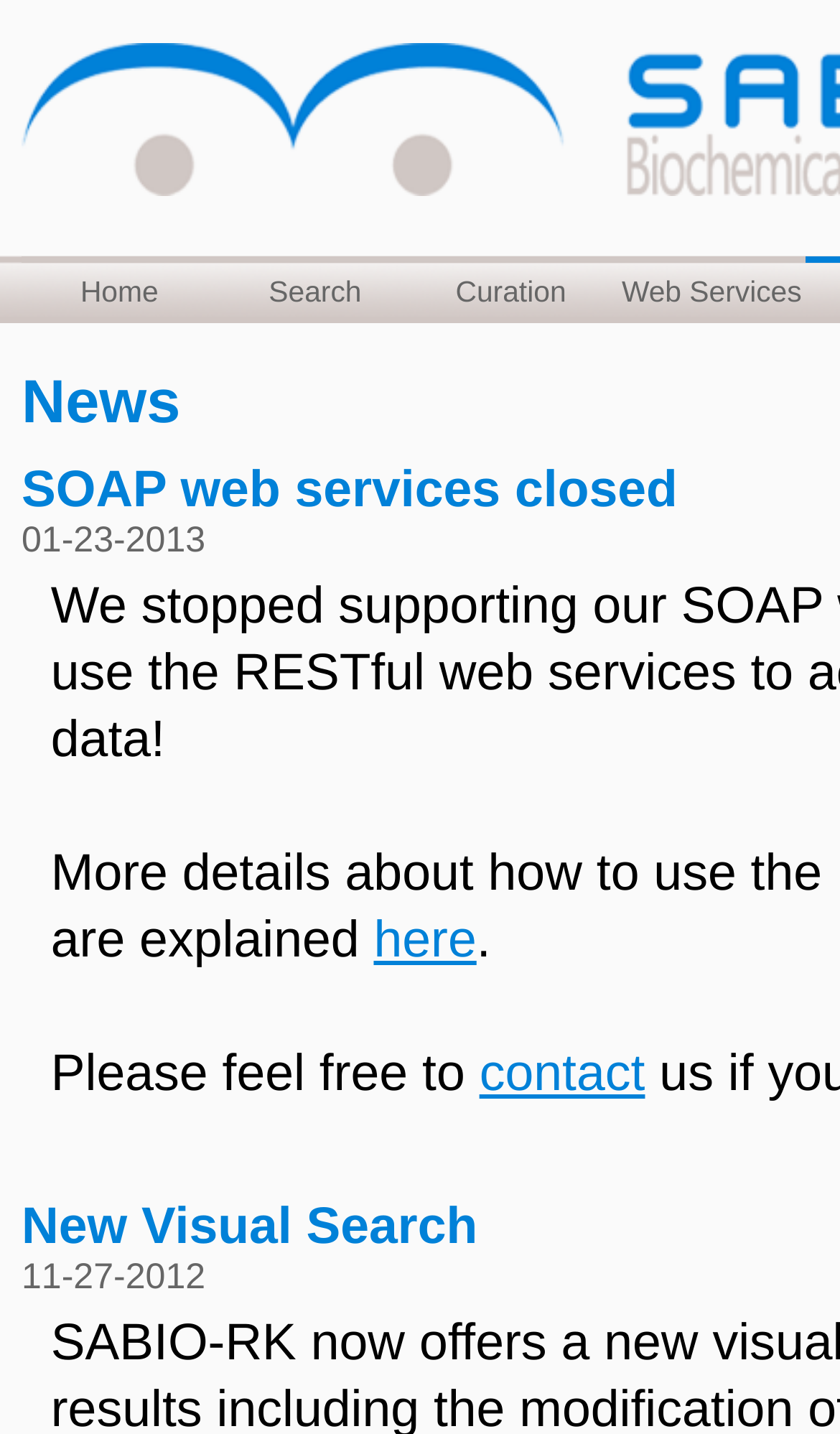Analyze the image and deliver a detailed answer to the question: What is the purpose of the link 'here'?

The link 'here' is located near the text 'Please feel free to contact', suggesting that it provides more information or a way to contact someone, possibly related to the website or its services.